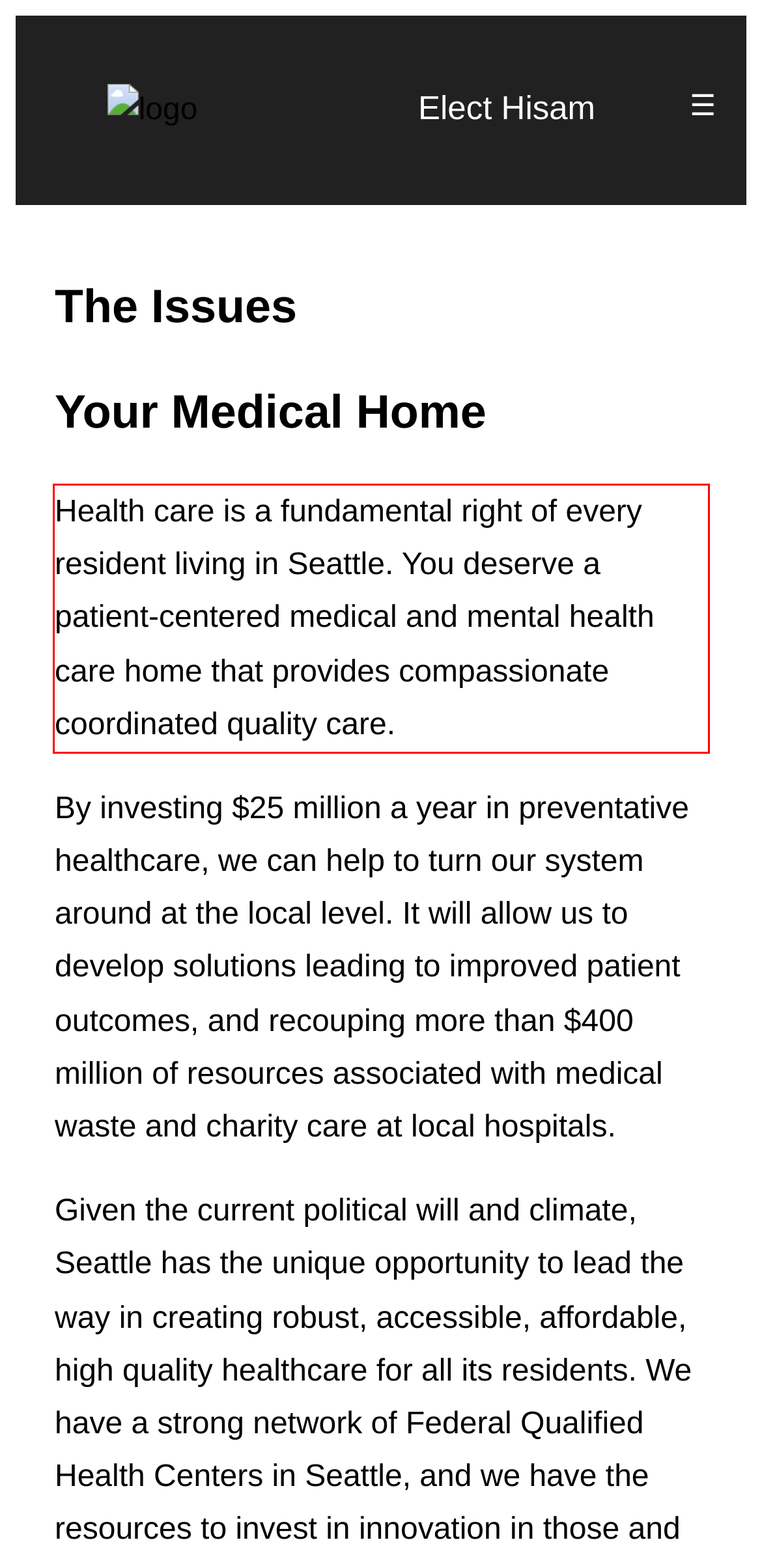Analyze the webpage screenshot and use OCR to recognize the text content in the red bounding box.

Health care is a fundamental right of every resident living in Seattle. You deserve a patient-centered medical and mental health care home that provides compassionate coordinated quality care.